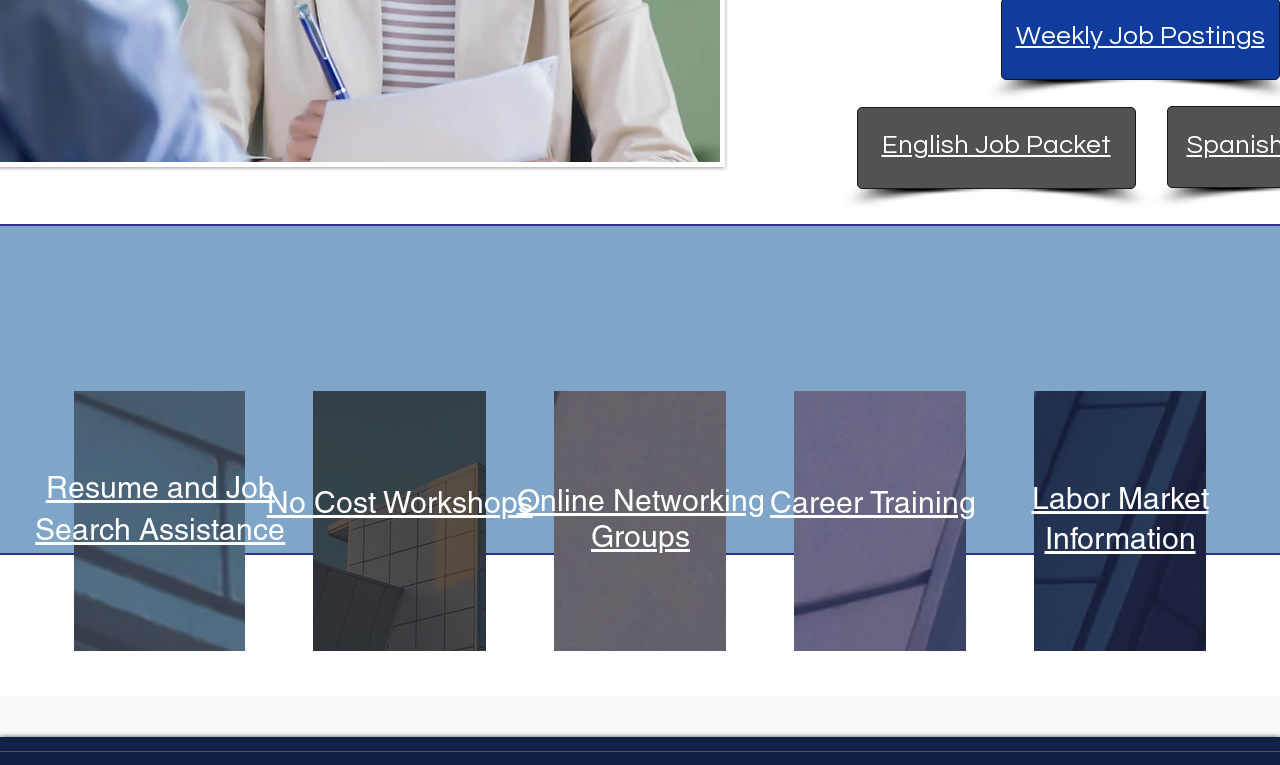Given the webpage screenshot and the description, determine the bounding box coordinates (top-left x, top-left y, bottom-right x, bottom-right y) that define the location of the UI element matching this description: Career Training

[0.602, 0.634, 0.762, 0.681]